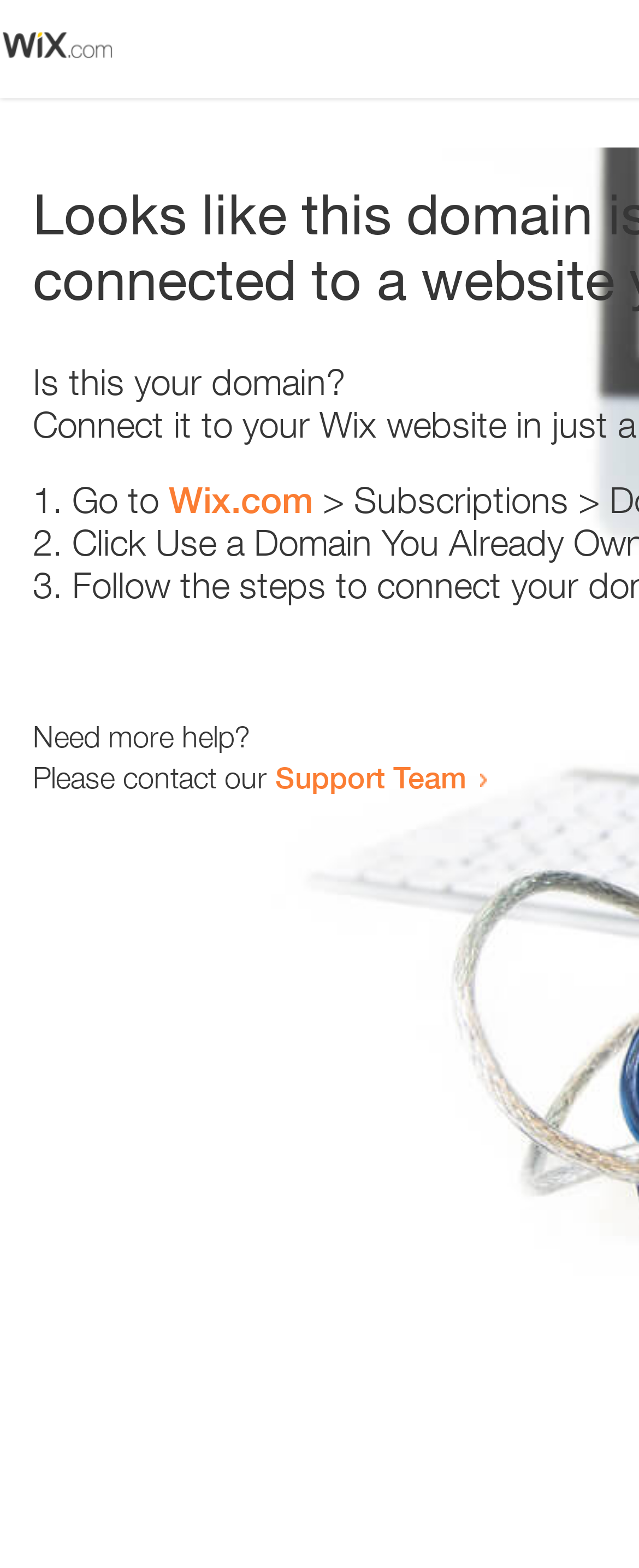What is the position of the image on the webpage?
Please look at the screenshot and answer using one word or phrase.

Top-left